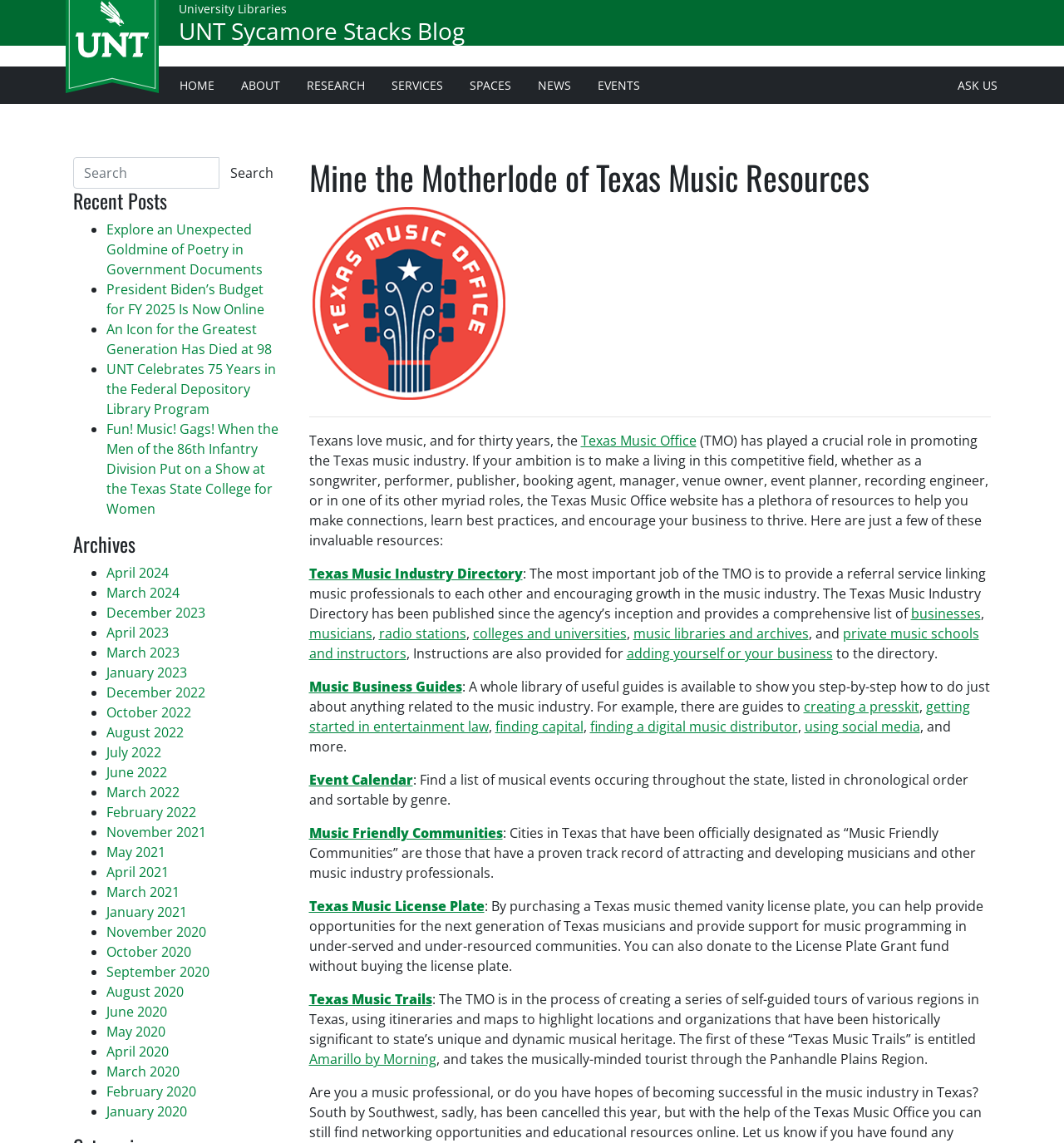Provide a one-word or short-phrase answer to the question:
What is the name of the blog?

UNT Sycamore Stacks Blog